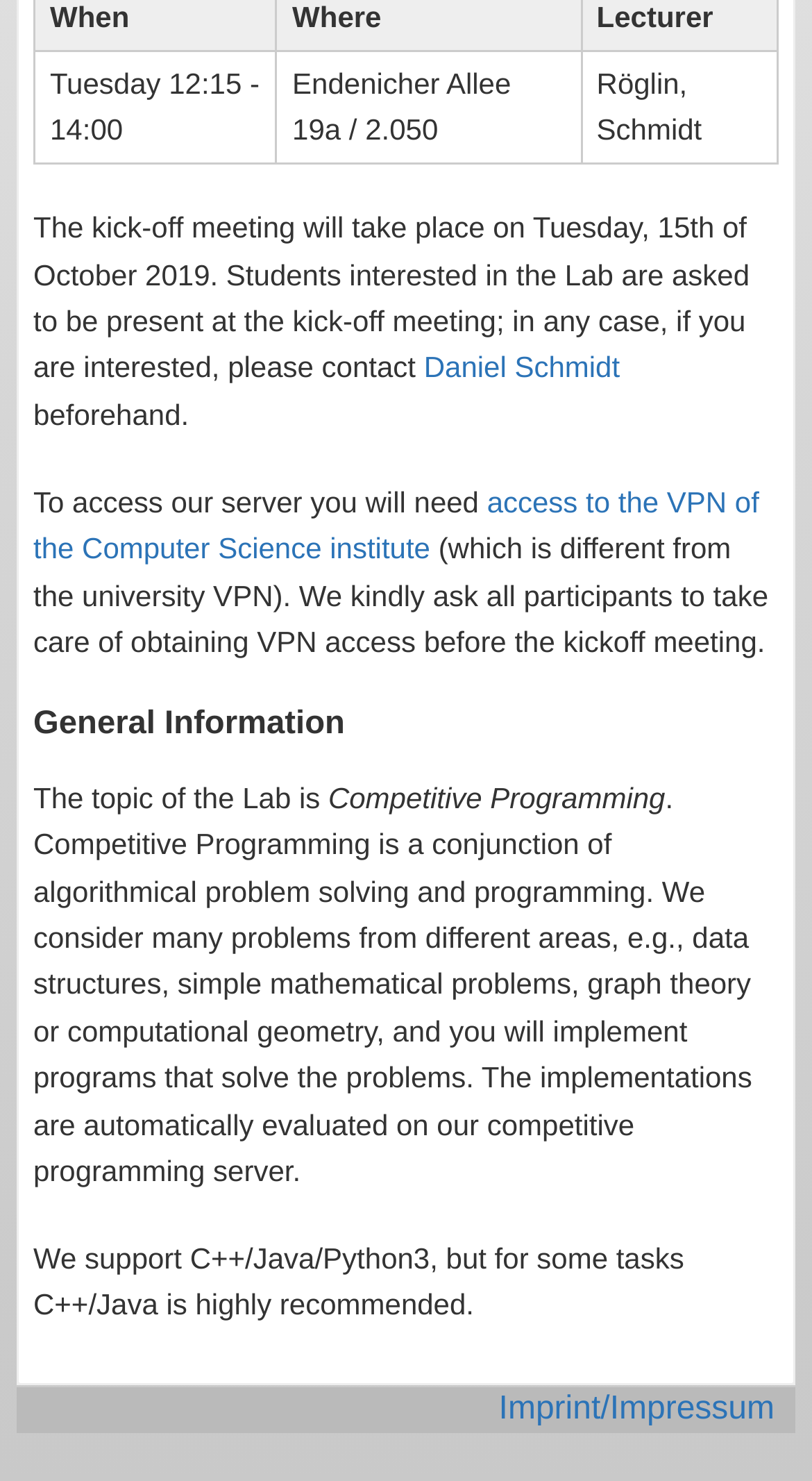Identify the bounding box coordinates for the UI element described as follows: Imprint/Impressum. Use the format (top-left x, top-left y, bottom-right x, bottom-right y) and ensure all values are floating point numbers between 0 and 1.

[0.614, 0.939, 0.954, 0.963]